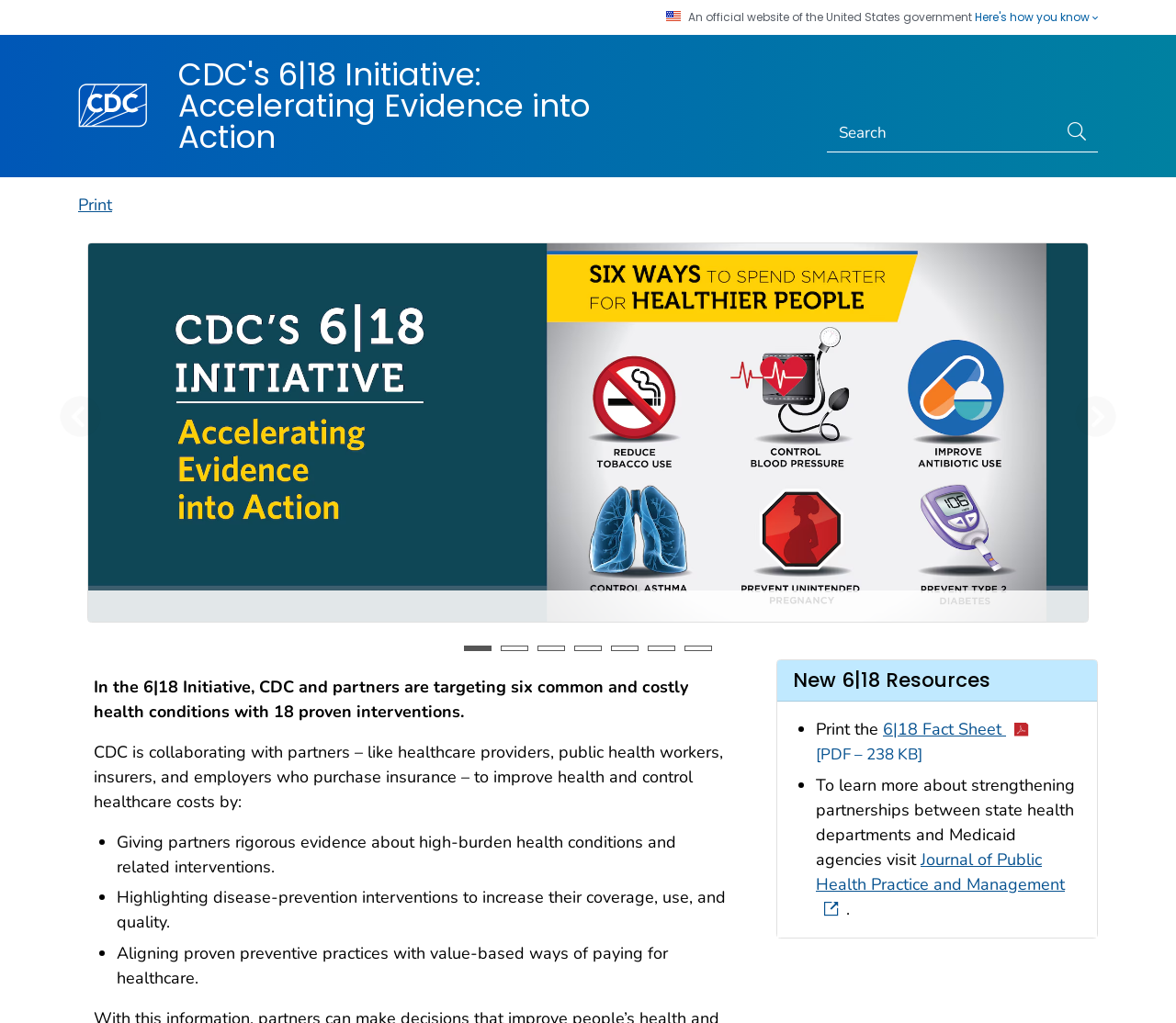Identify the bounding box coordinates of the clickable region to carry out the given instruction: "View the 6|18 Fact Sheet".

[0.694, 0.702, 0.881, 0.748]